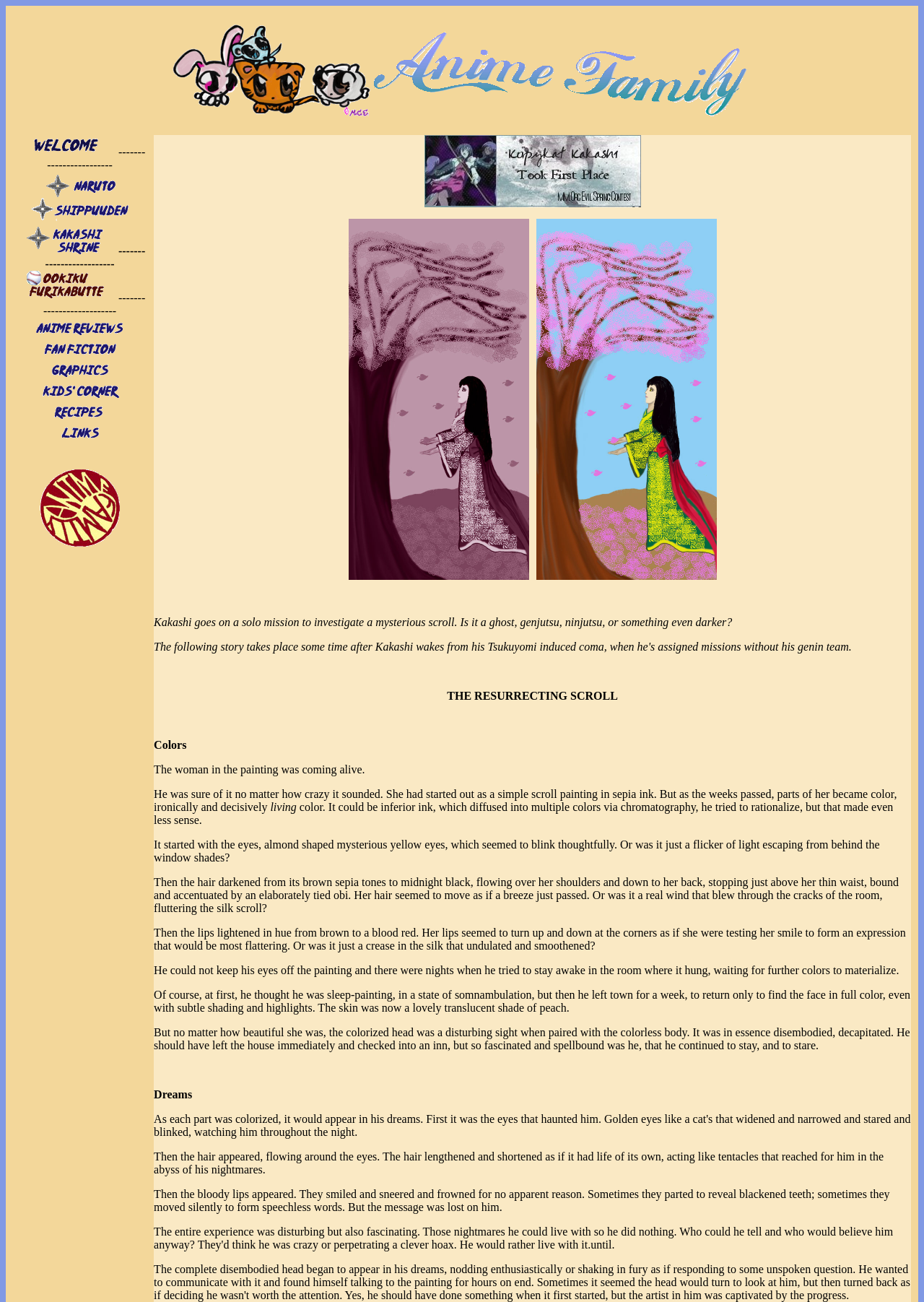Answer the question in a single word or phrase:
What is the color of the woman's lips?

blood red